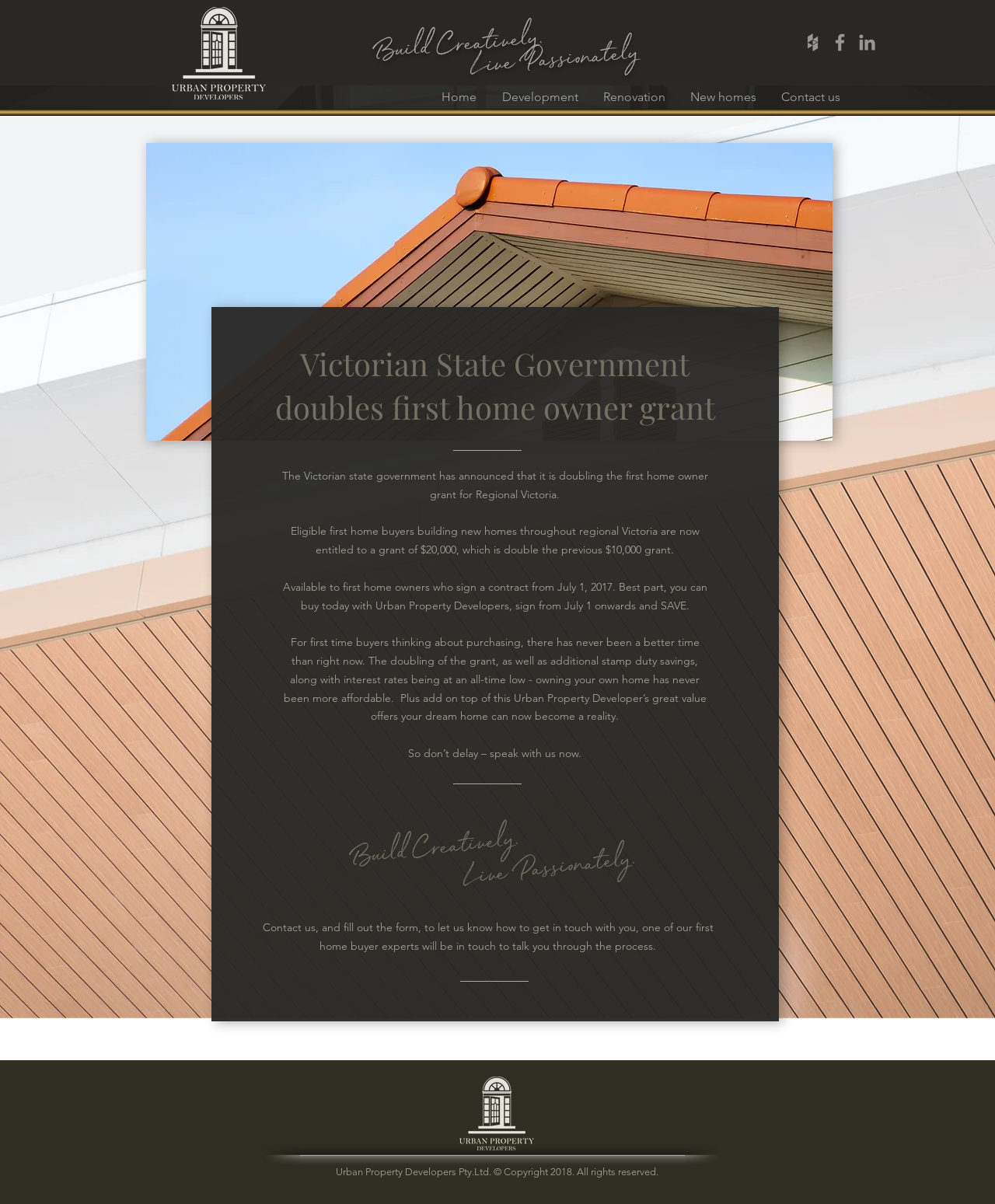What is the purpose of the 'Contact us' link?
Using the information from the image, provide a comprehensive answer to the question.

The 'Contact us' link is likely used to get in touch with first home buyer experts who can guide users through the process of buying a new home. This is inferred from the text 'Contact us, and fill out the form, to let us know how to get in touch with you, one of our first home buyer experts will be in touch to talk you through the process.'